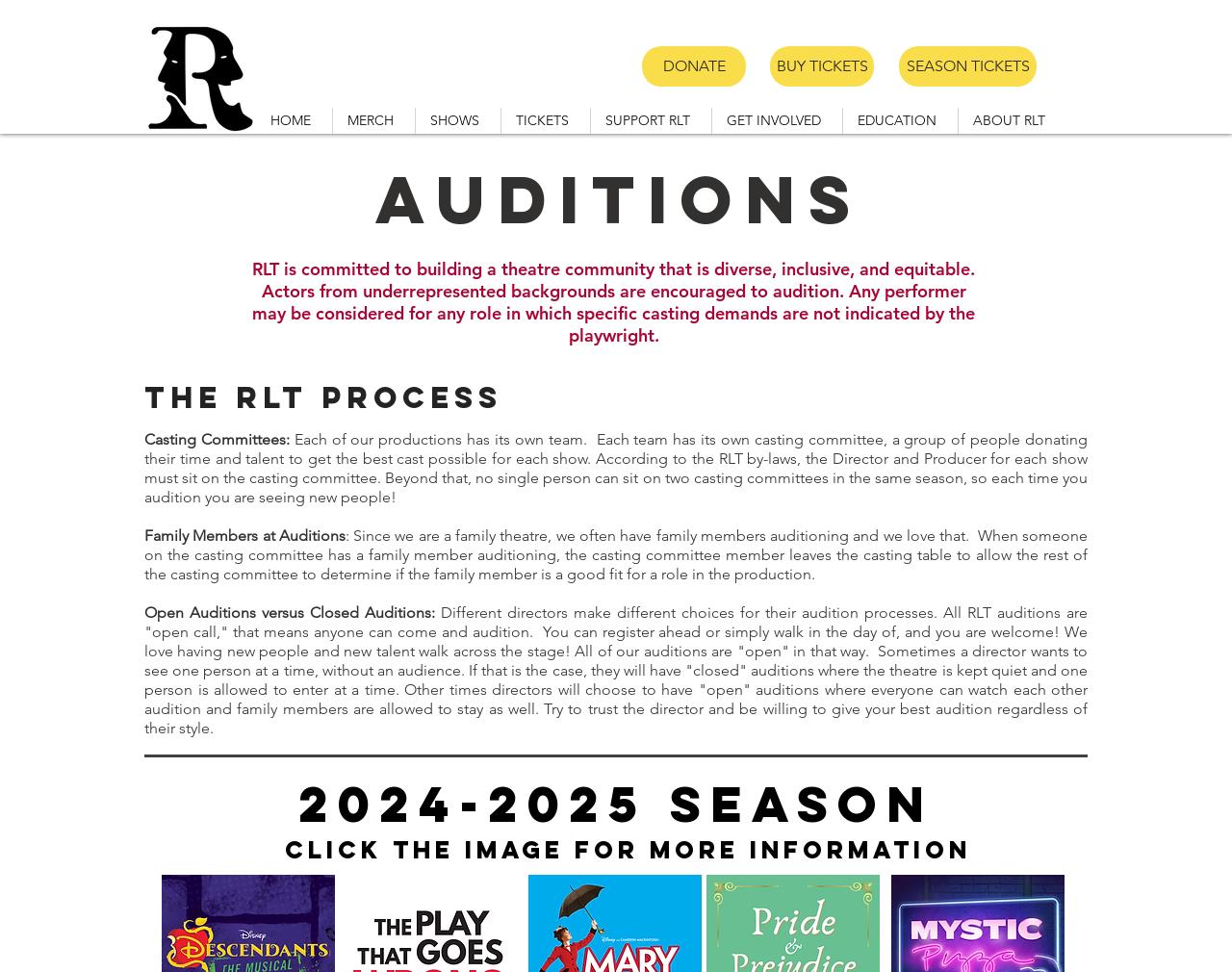Show the bounding box coordinates of the region that should be clicked to follow the instruction: "Click the 'DONATE' link."

[0.521, 0.048, 0.605, 0.089]